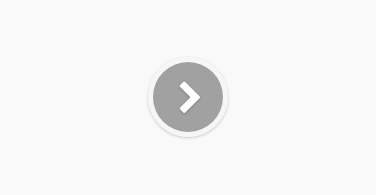Describe all the elements visible in the image meticulously.

The image displays a circular button featuring a right-facing arrow in a grey color. This button is designed to serve as a navigation element, indicating the direction to proceed or advance to the next section or content. It is likely positioned within an area related to the topic of "Can You Build Your Own Personal Computer with a Raspberry Pi?", offering users a prompt to explore further information or resources associated with the Raspberry Pi and its applications. The simplicity of the design emphasizes functionality, making it easy for users to identify and engage with.